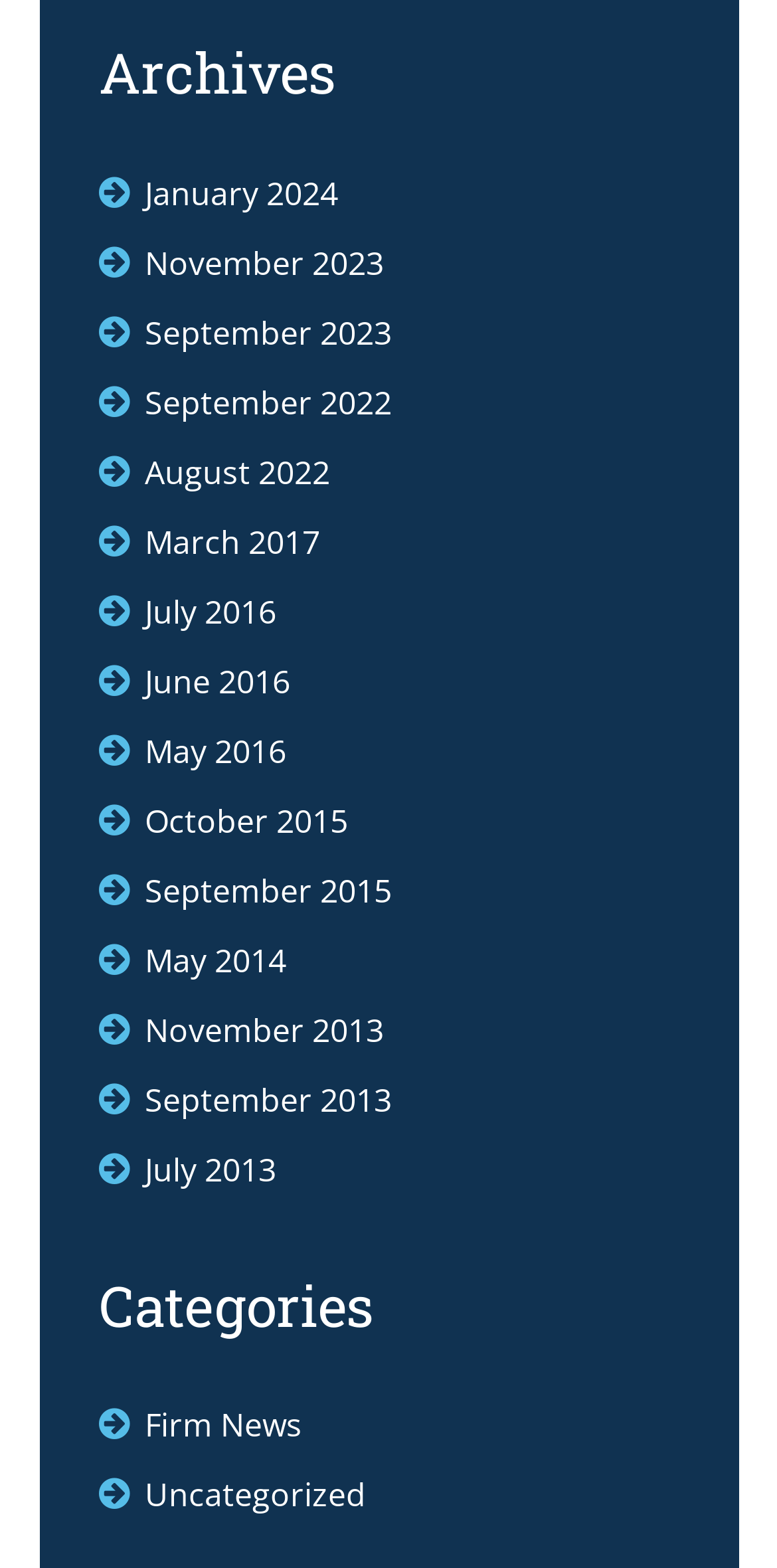Bounding box coordinates are given in the format (top-left x, top-left y, bottom-right x, bottom-right y). All values should be floating point numbers between 0 and 1. Provide the bounding box coordinate for the UI element described as: Uncategorized

[0.168, 0.937, 0.873, 0.971]